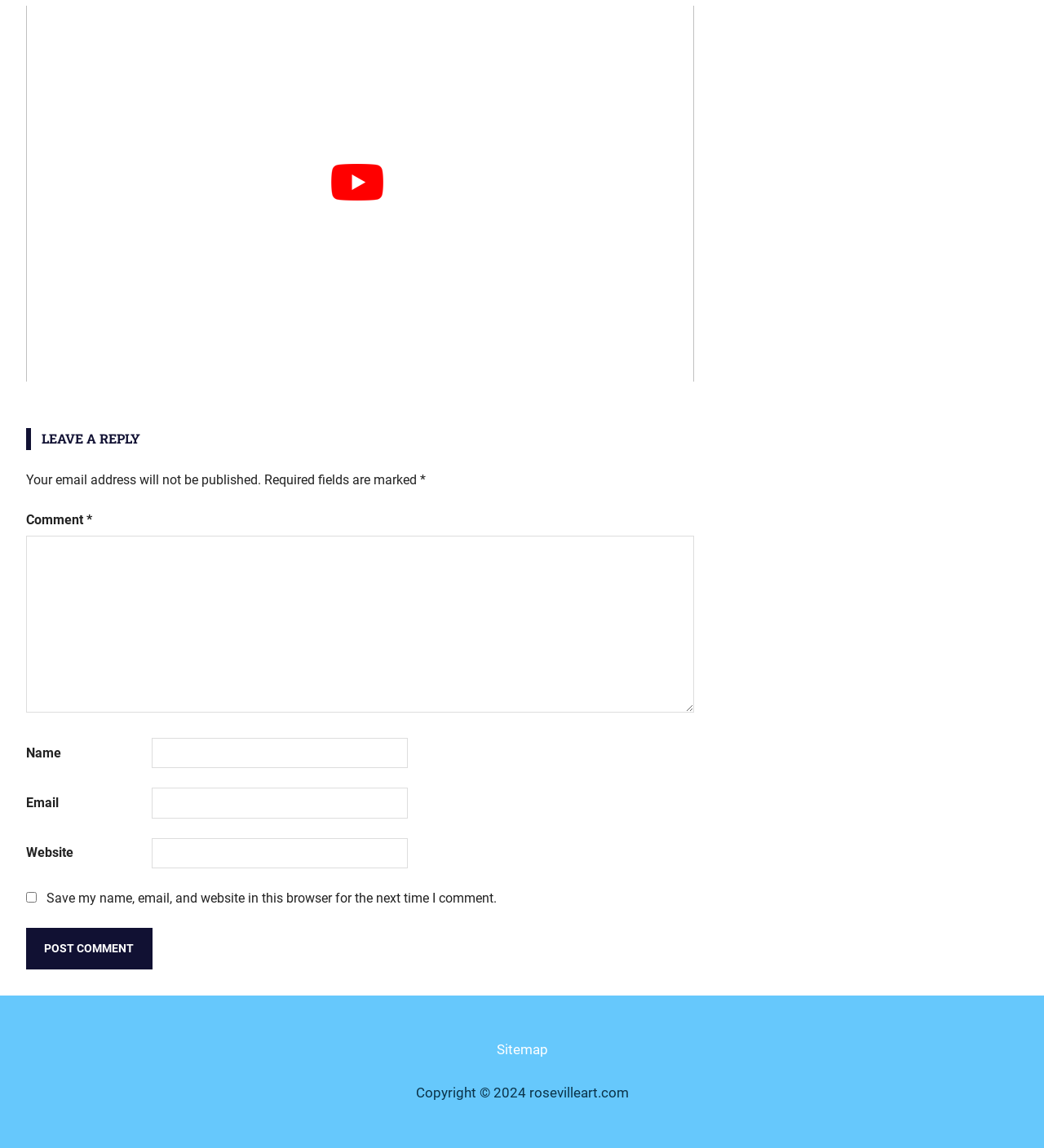What is the website's copyright year?
Based on the image, provide a one-word or brief-phrase response.

2024